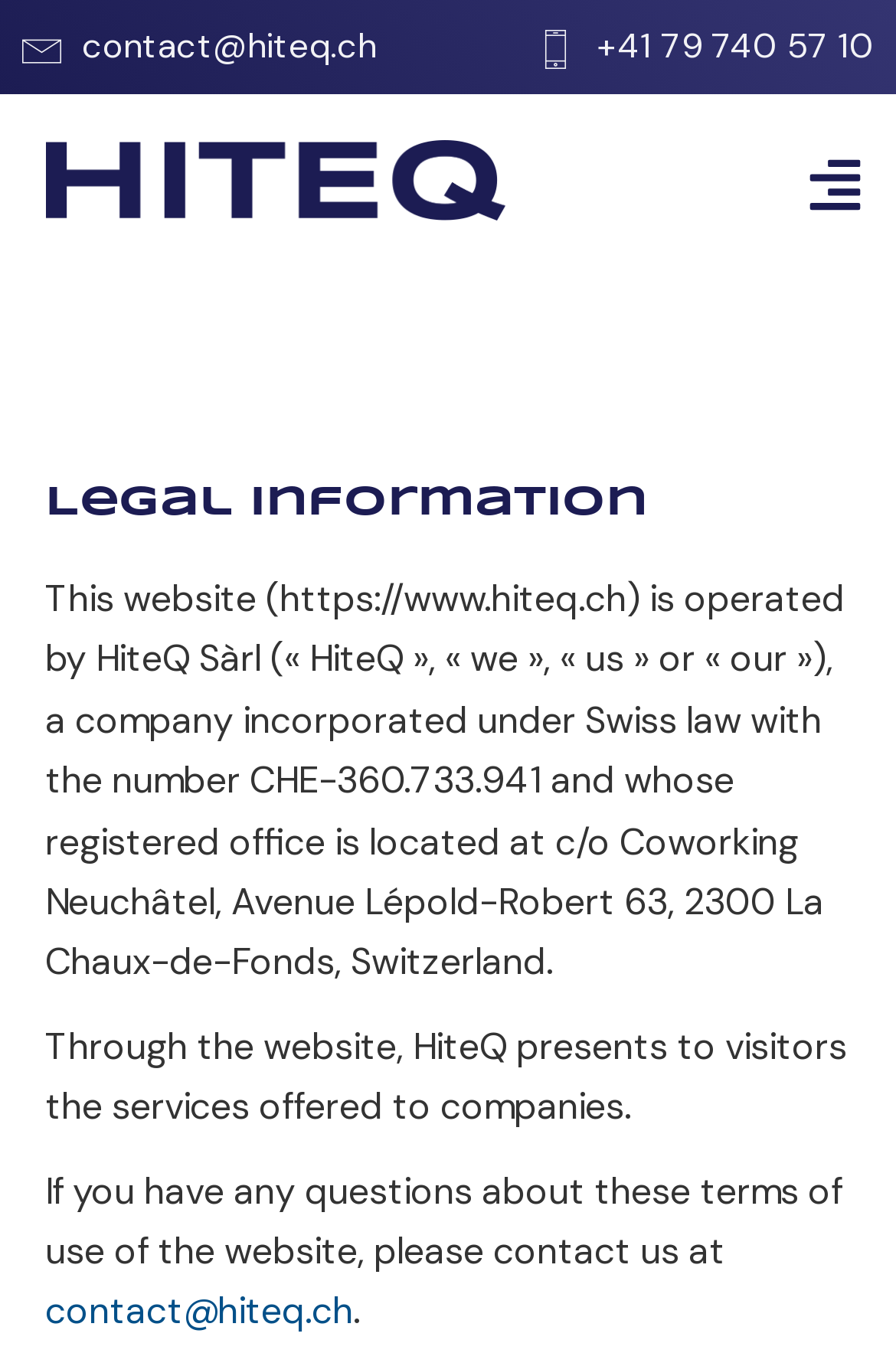Give a one-word or one-phrase response to the question: 
What is the phone number of HiteQ?

+41 79 740 57 10